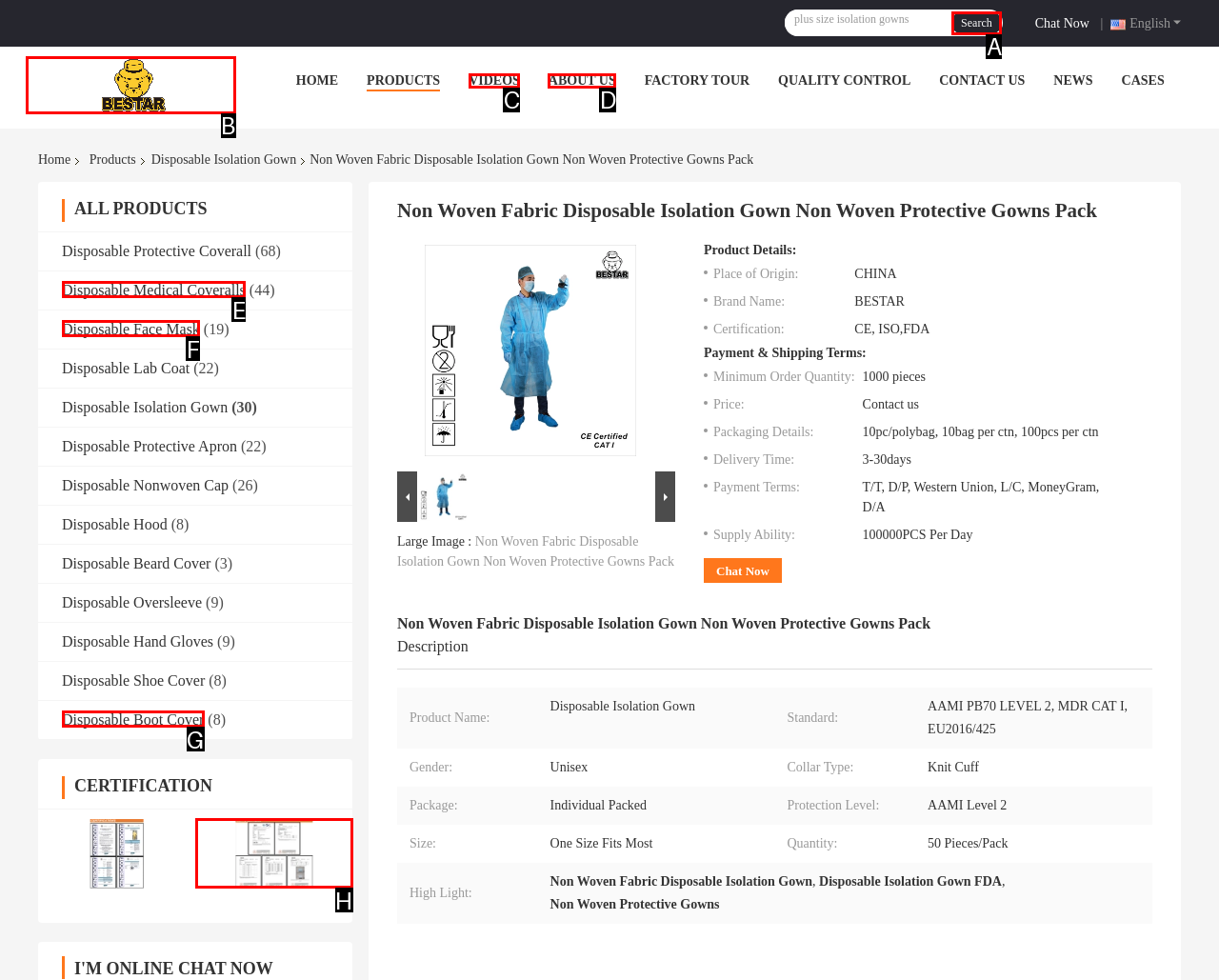Identify which HTML element matches the description: title="Wuhan Bestar Industry Co., Ltd"
Provide your answer in the form of the letter of the correct option from the listed choices.

B